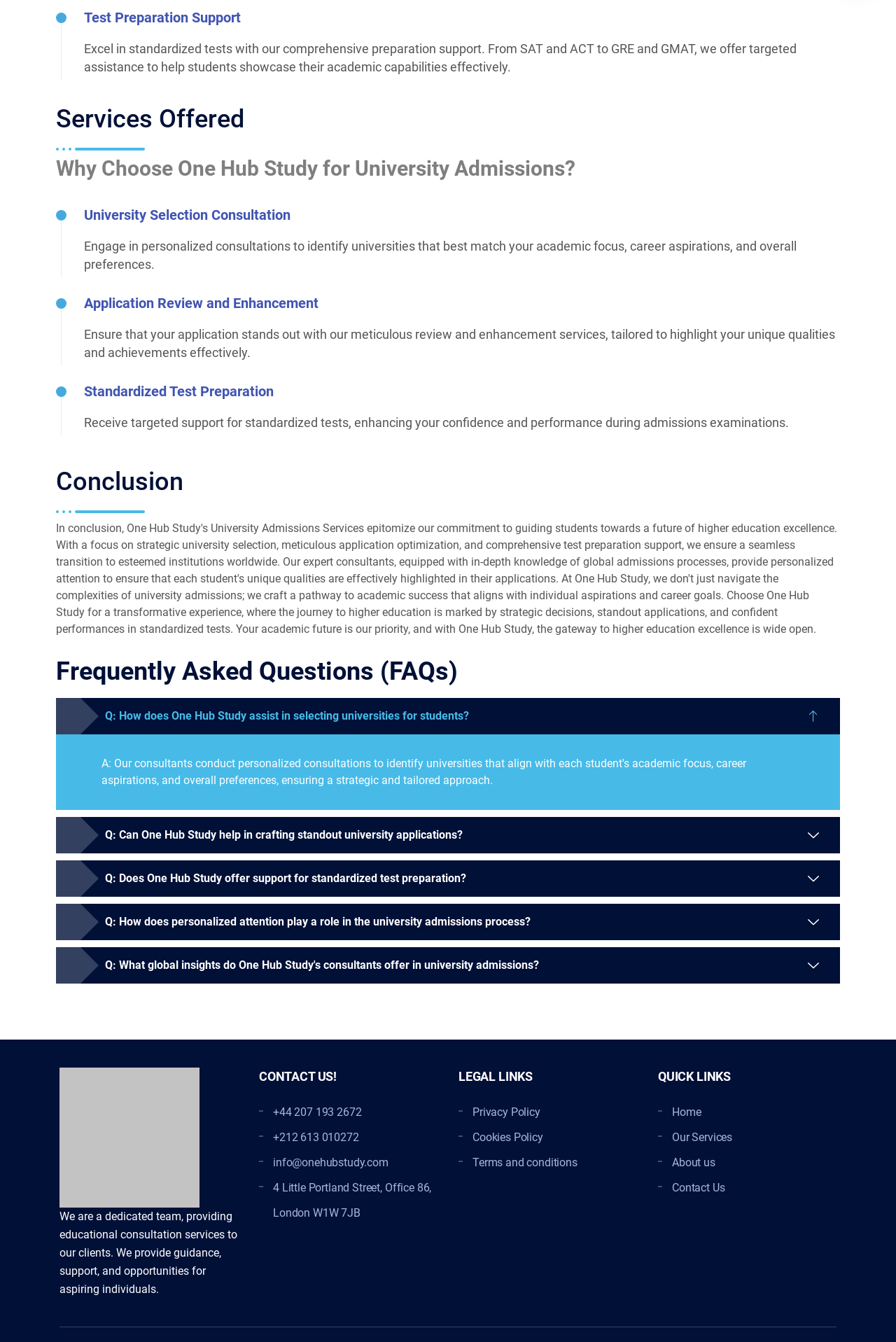Determine the bounding box for the UI element described here: "+212 613 010272".

[0.305, 0.842, 0.4, 0.852]